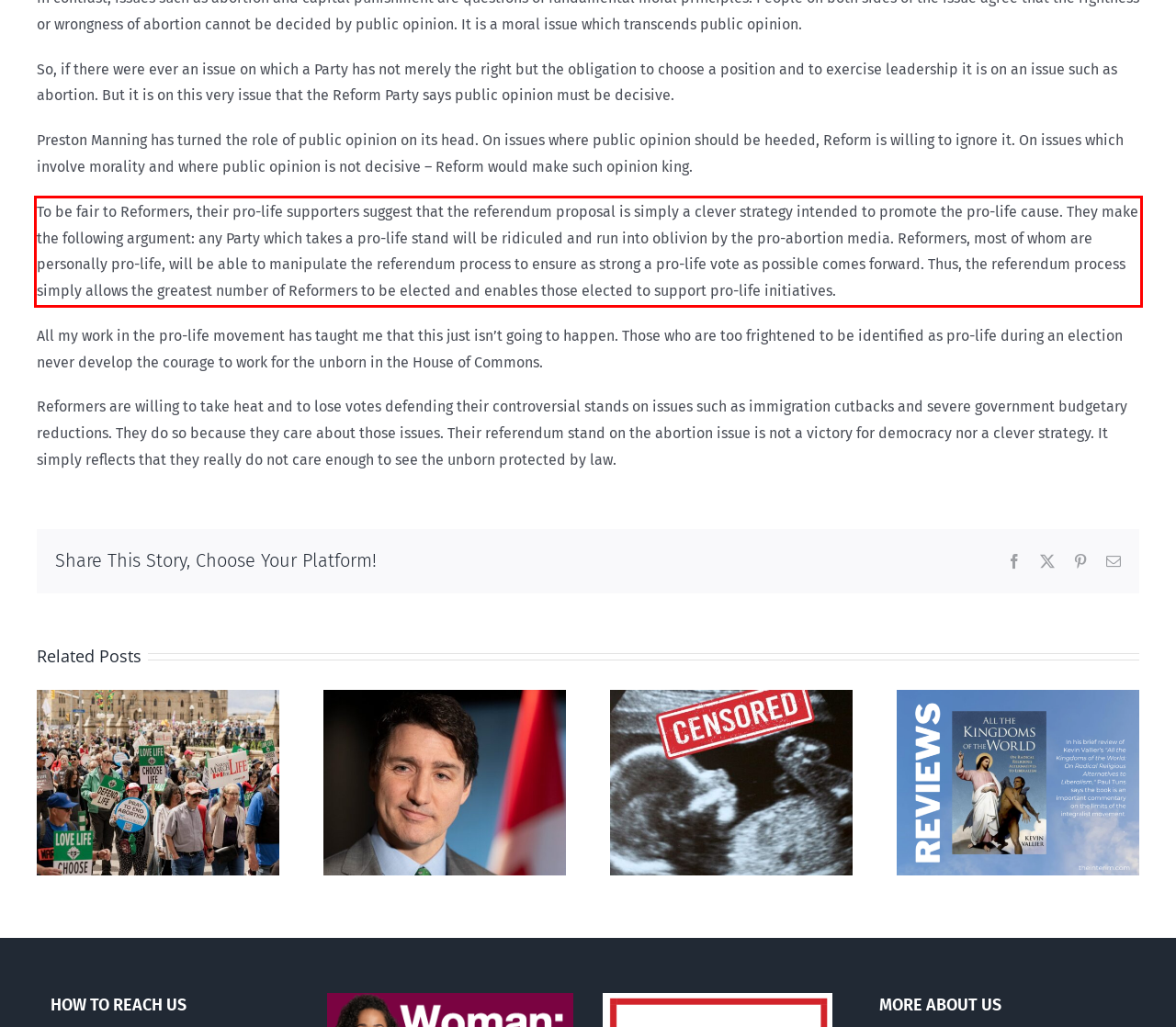You have a screenshot of a webpage, and there is a red bounding box around a UI element. Utilize OCR to extract the text within this red bounding box.

To be fair to Reformers, their pro-life supporters suggest that the referendum proposal is simply a clever strategy intended to promote the pro-life cause. They make the following argument: any Party which takes a pro-life stand will be ridiculed and run into oblivion by the pro-abortion media. Reformers, most of whom are personally pro-life, will be able to manipulate the referendum process to ensure as strong a pro-life vote as possible comes forward. Thus, the referendum process simply allows the greatest number of Reformers to be elected and enables those elected to support pro-life initiatives.